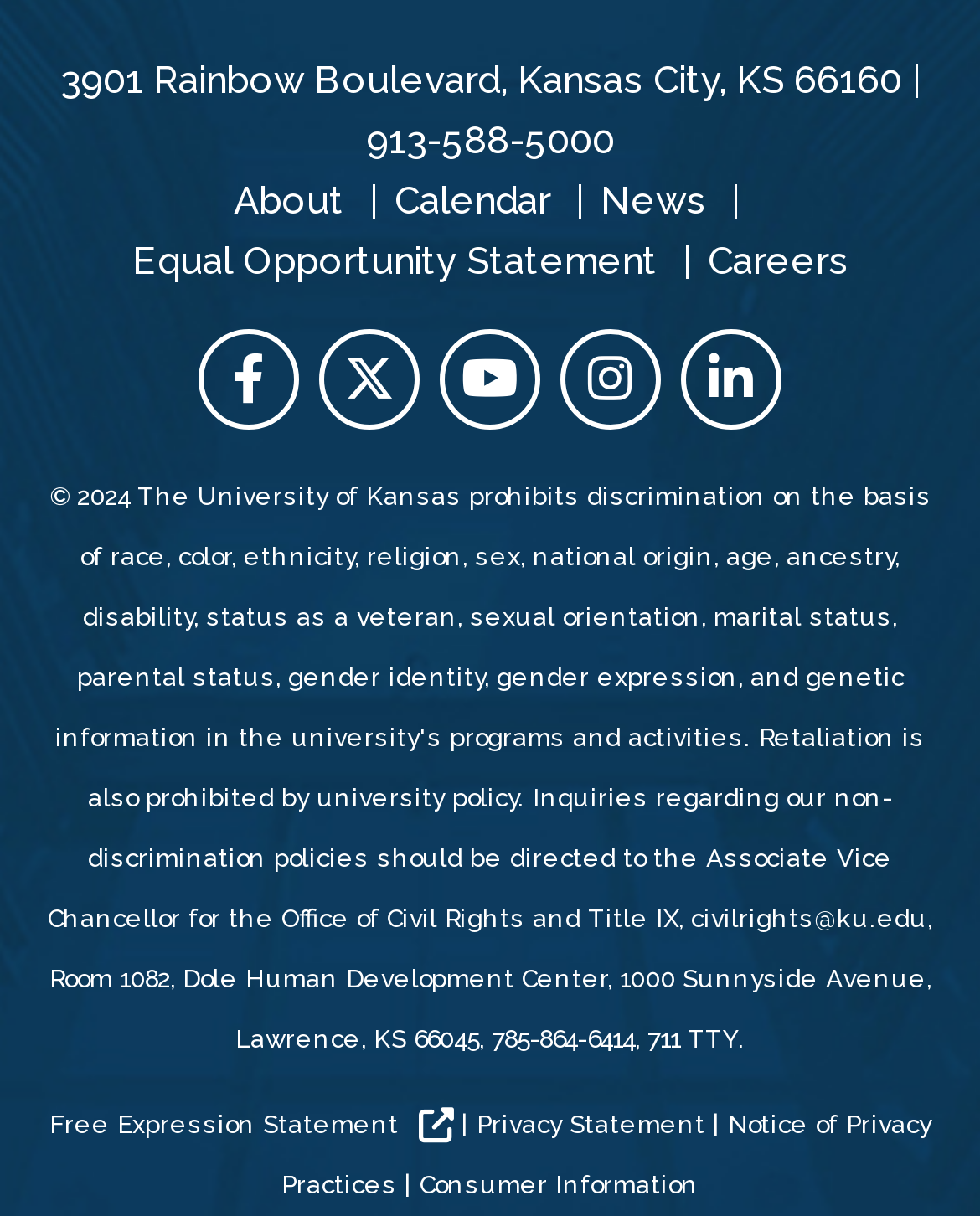What is the email address for civil rights?
Please provide a comprehensive answer based on the contents of the image.

The email address is located near the bottom of the webpage, which is 'civilrights@ku.edu'. This is likely the contact email for civil rights-related issues or inquiries.